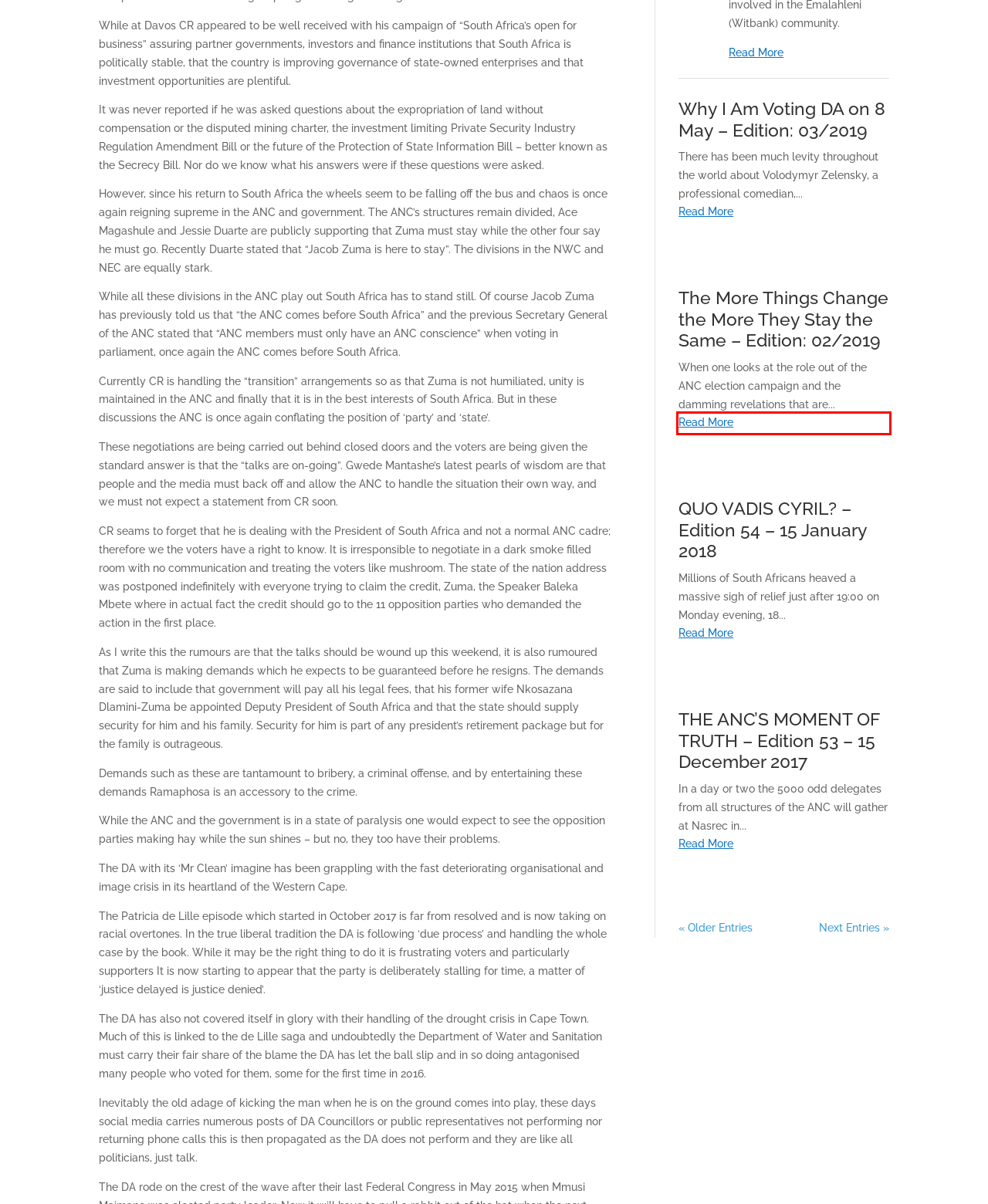You are provided a screenshot of a webpage featuring a red bounding box around a UI element. Choose the webpage description that most accurately represents the new webpage after clicking the element within the red bounding box. Here are the candidates:
A. The More Things Change the More They Stay the Same – Edition: 02/2019 | Clive Hatch
B. Why I Am Voting DA on 8 May – Edition: 03/2019 | Clive Hatch
C. Political Comment Blog | Clive Hatch
D. THE ANC’S MOMENT OF TRUTH – Edition 53 – 15 December 2017 | Clive Hatch
E. QUO VADIS CYRIL? – Edition 54 – 15 January 2018 | Clive Hatch
F. Photo Gallery | Clive Hatch
G. About | Clive Hatch
H. Political Perceptions | Clive Hatch

A